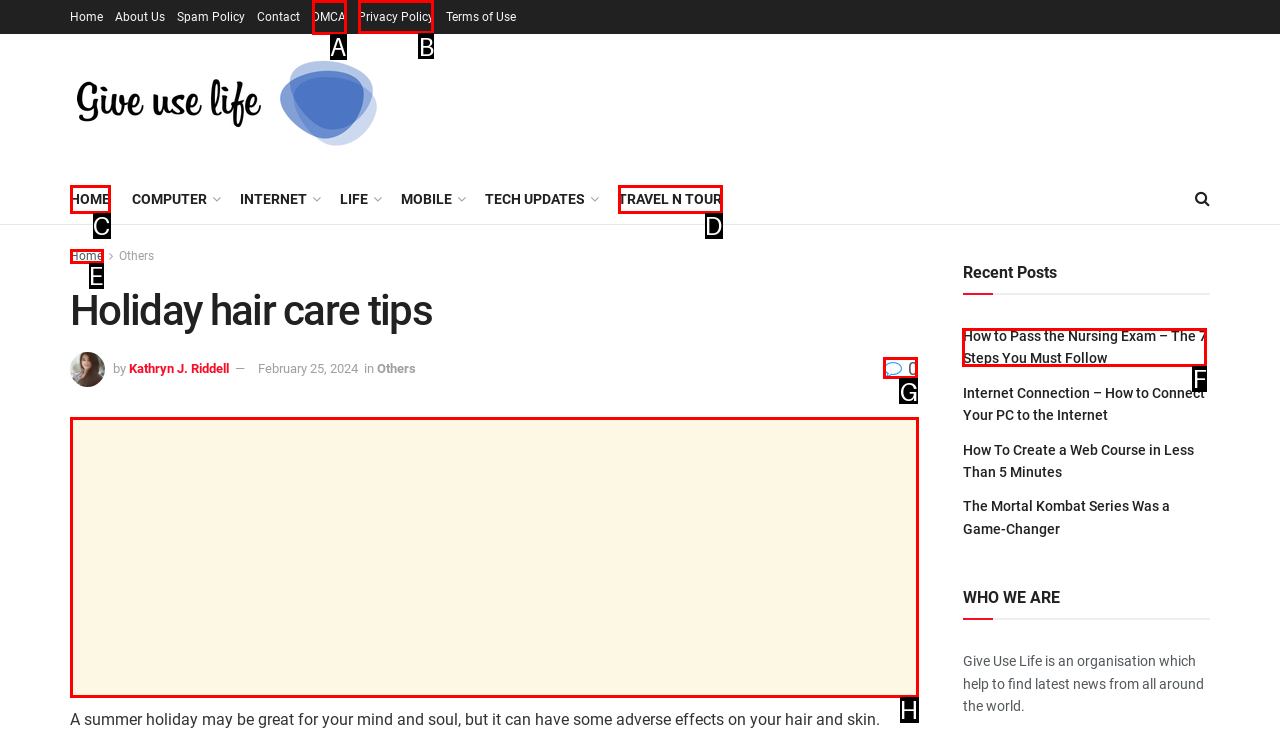Specify which UI element should be clicked to accomplish the task: Check the 'Privacy Policy'. Answer with the letter of the correct choice.

B